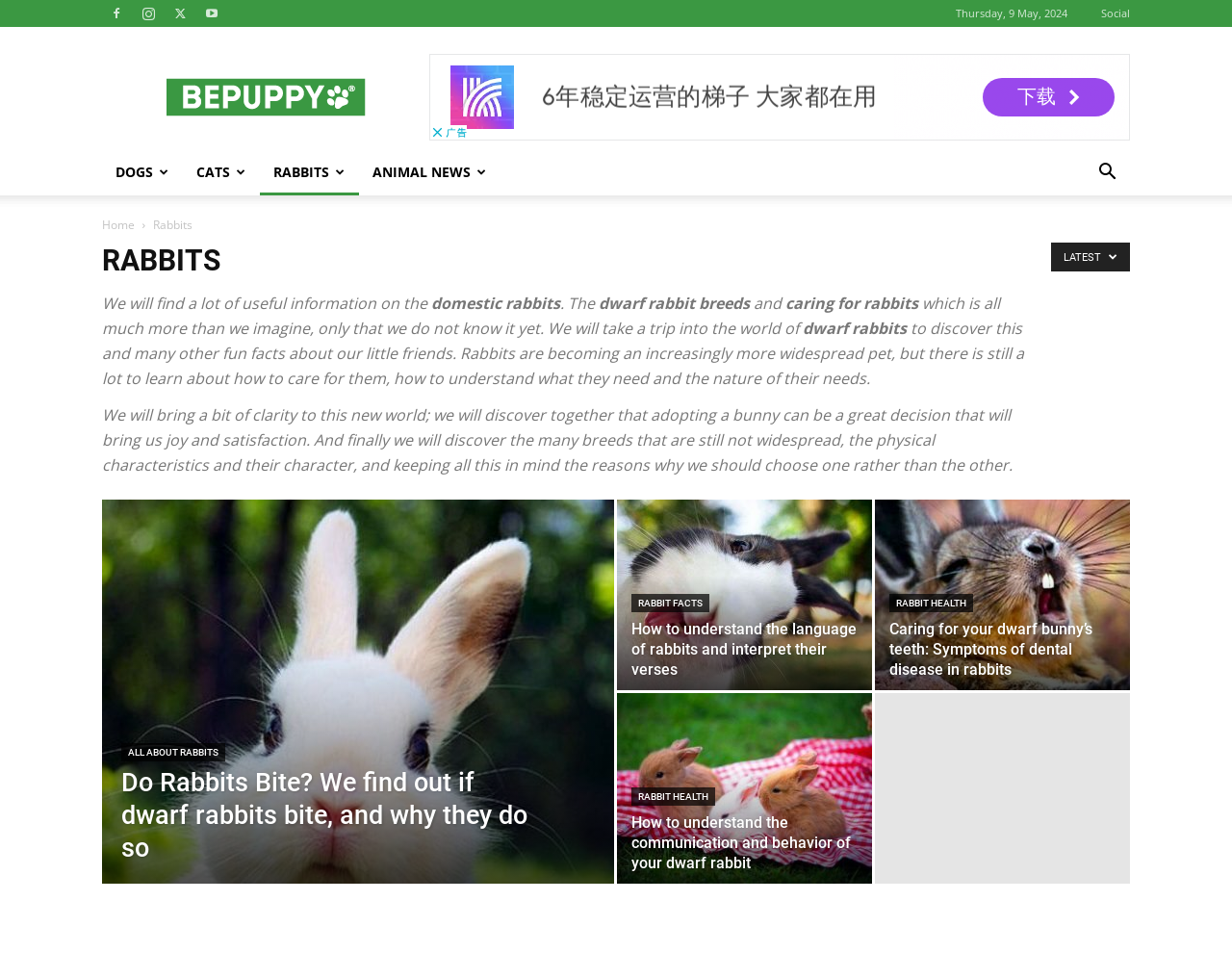Please determine the bounding box coordinates for the element that should be clicked to follow these instructions: "Type in the 'Help me with...' textbox".

None